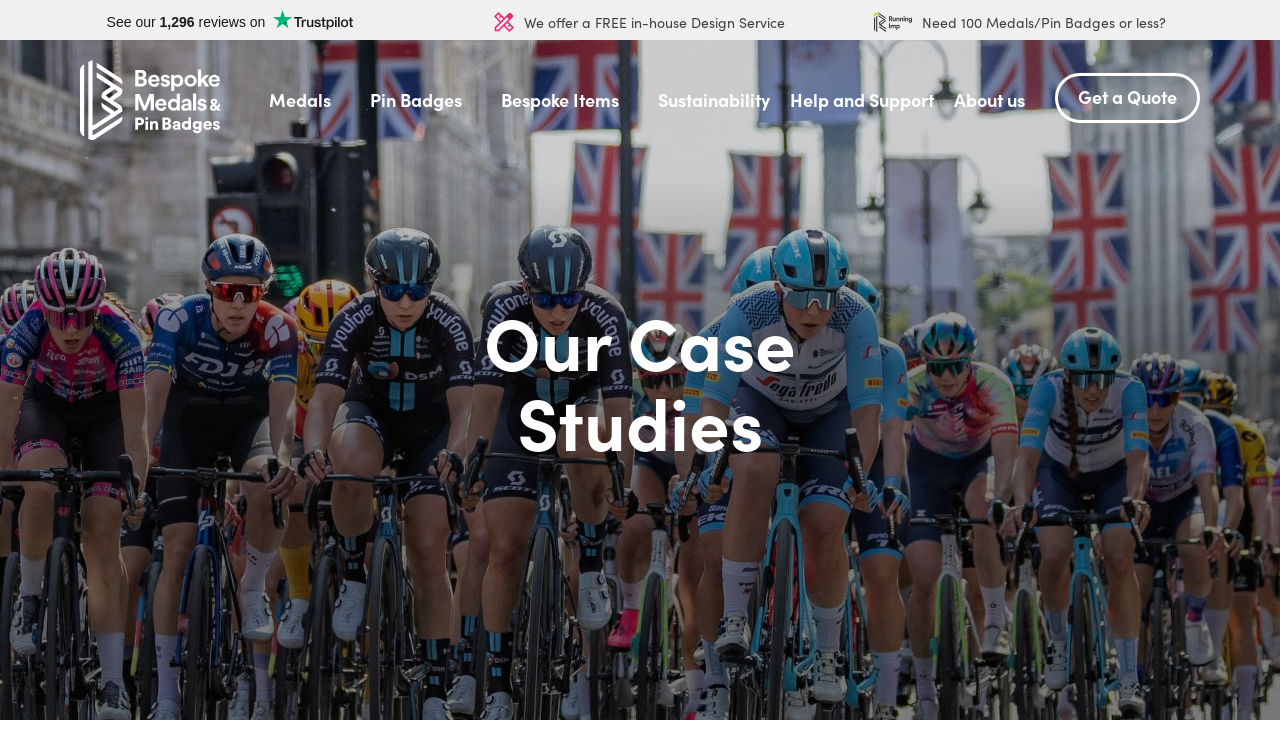From the element description: "Finishes", extract the bounding box coordinates of the UI element. The coordinates should be expressed as four float numbers between 0 and 1, in the order [left, top, right, bottom].

[0.0, 0.733, 0.108, 0.792]